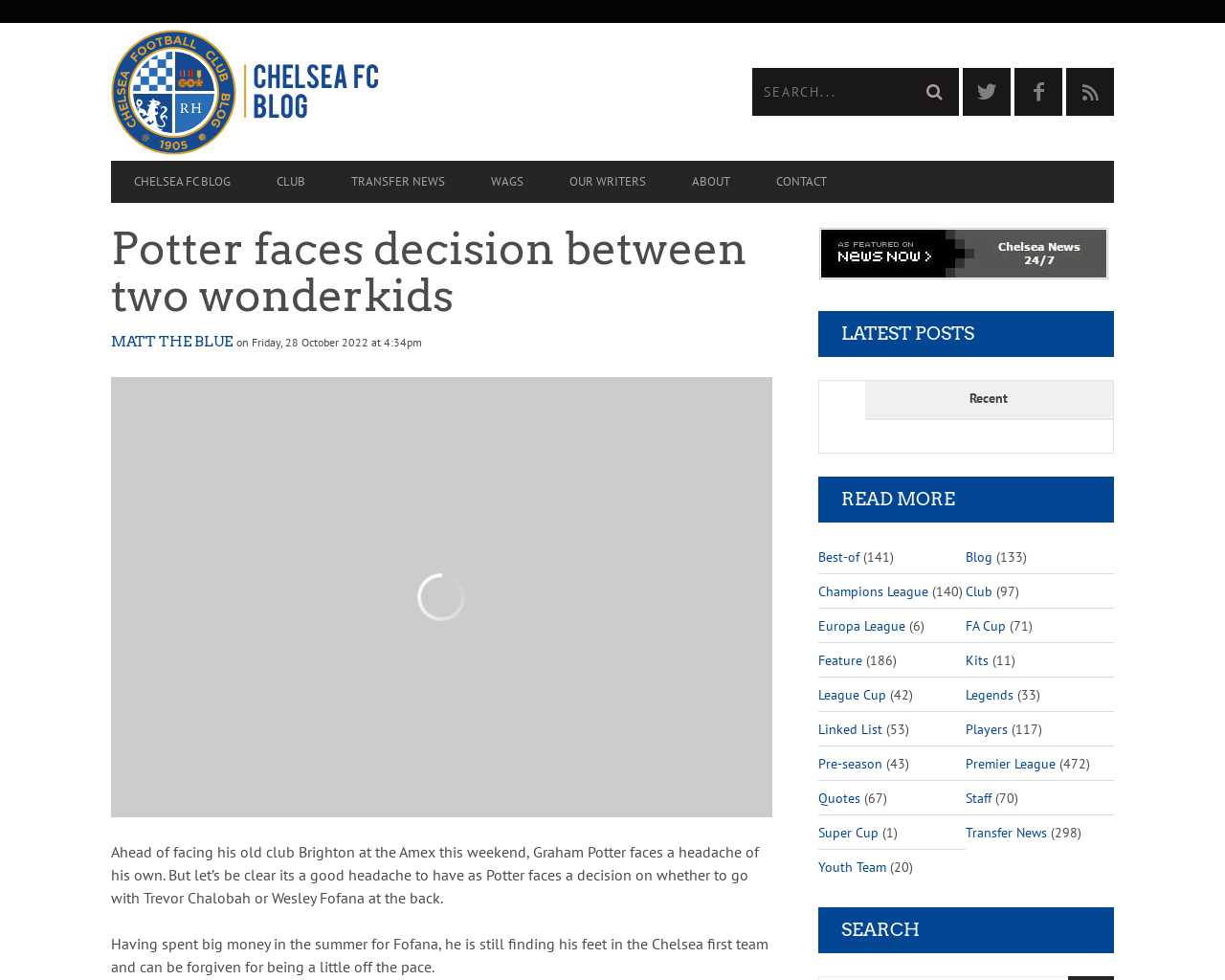How many categories are listed under 'READ MORE'?
Look at the image and respond with a single word or a short phrase.

15